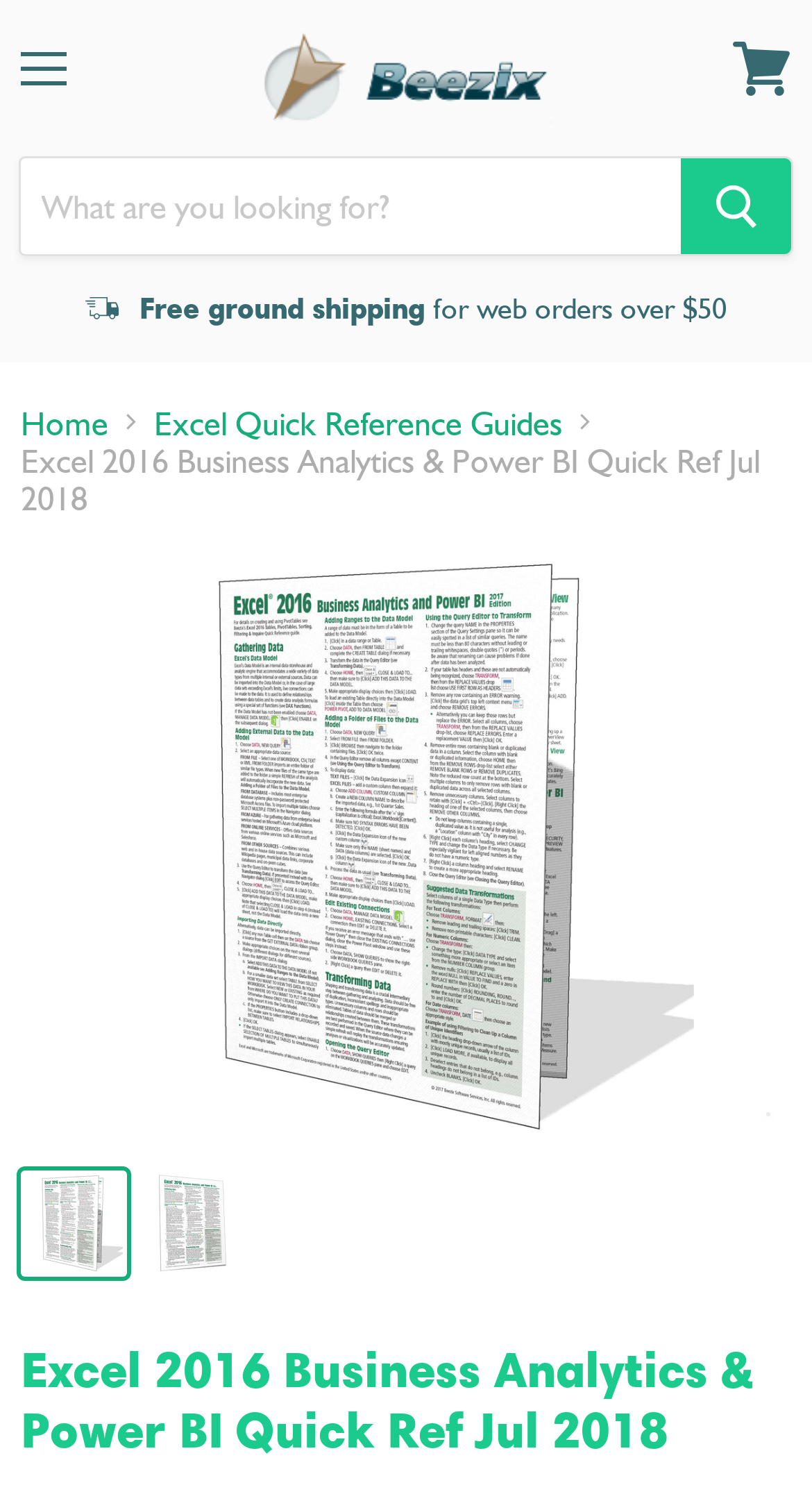Please answer the following question using a single word or phrase: 
What is the position of the 'Menu' link?

Top left